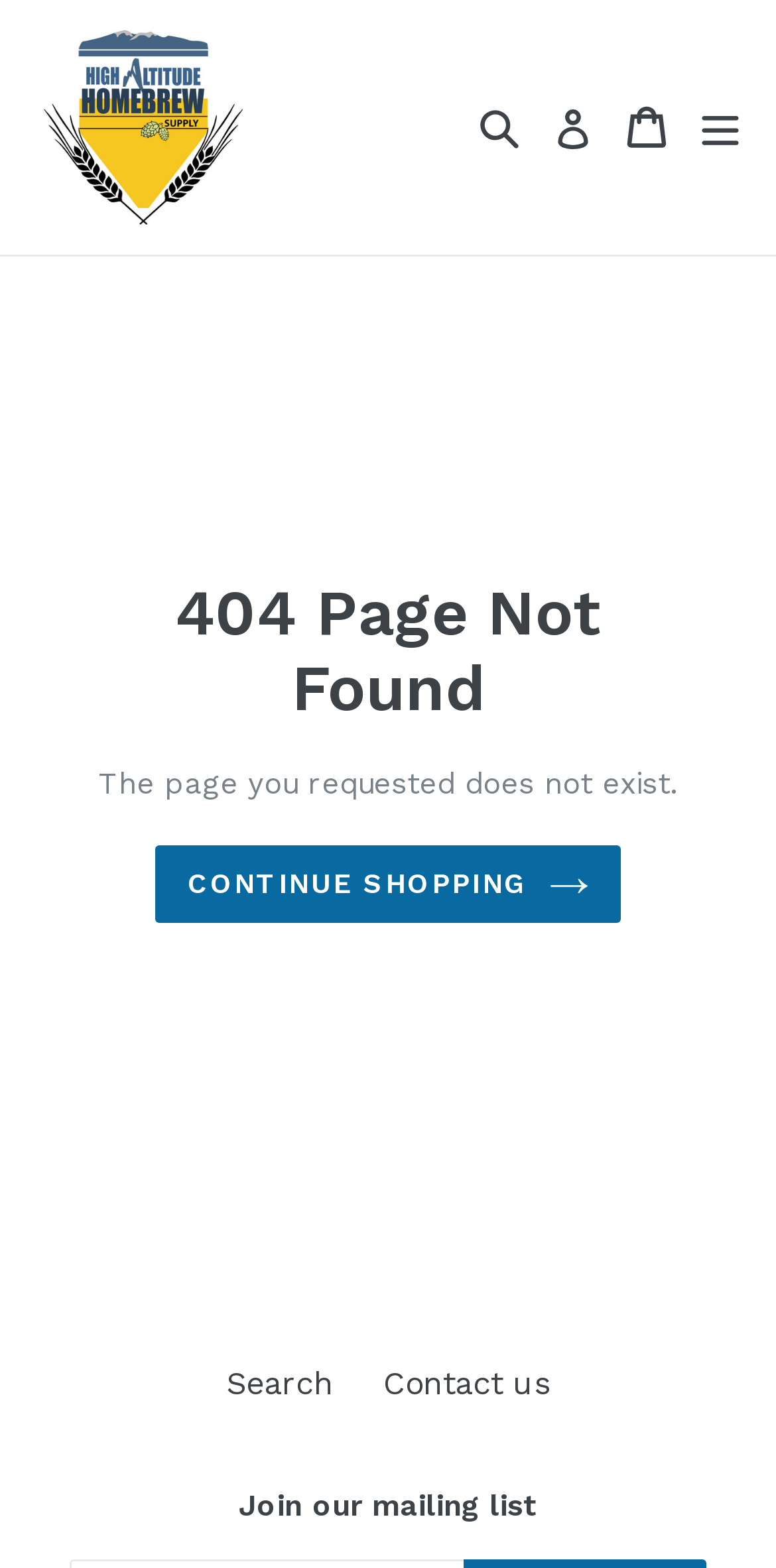Select the bounding box coordinates of the element I need to click to carry out the following instruction: "Continue shopping".

[0.201, 0.539, 0.799, 0.589]